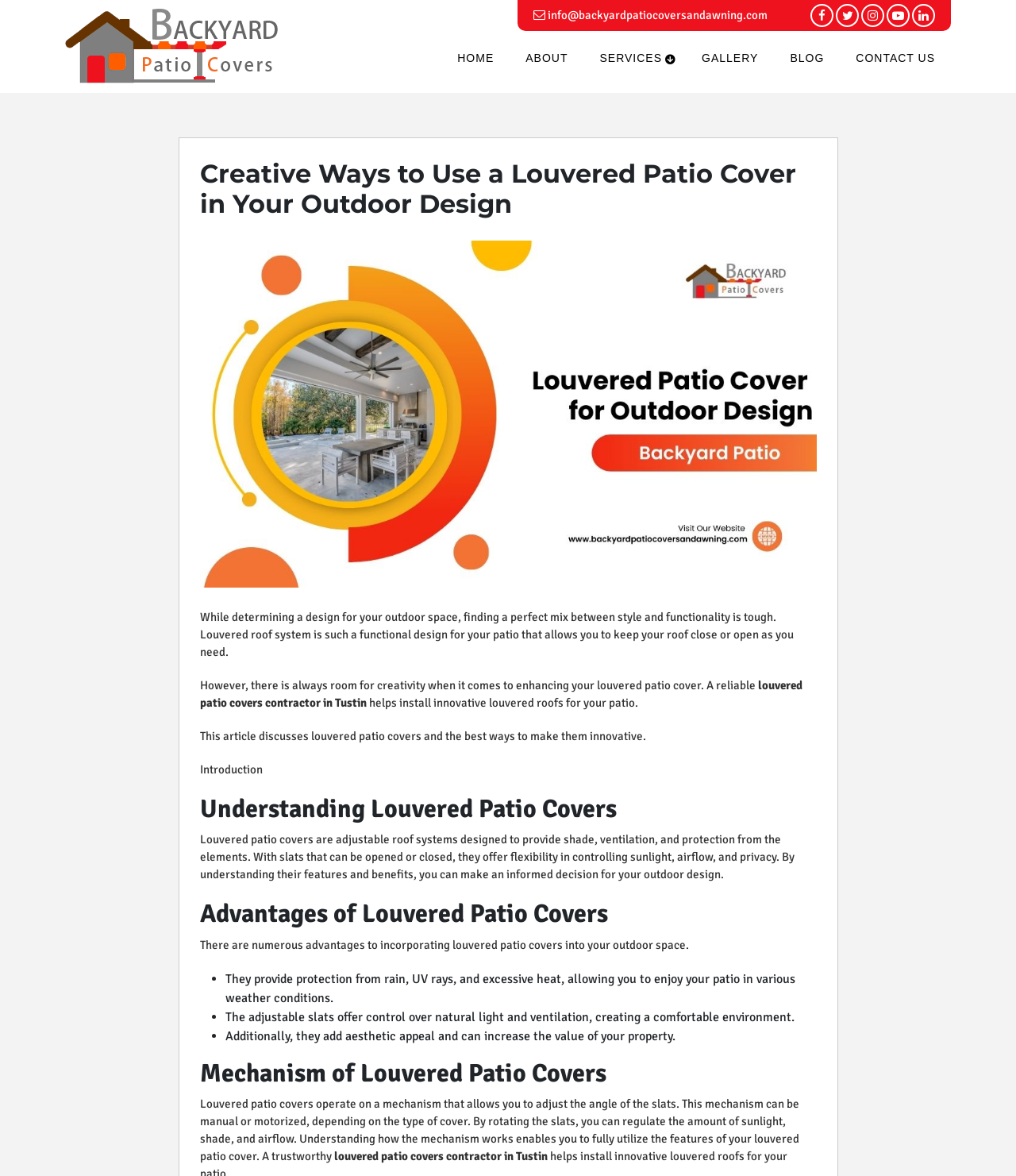What type of contractor is mentioned in the webpage?
Please answer the question as detailed as possible.

The webpage mentions a reliable louvered patio covers contractor in Tustin who can help install innovative louvered roofs for patios. This suggests that the contractor specializes in designing and installing louvered patio covers.